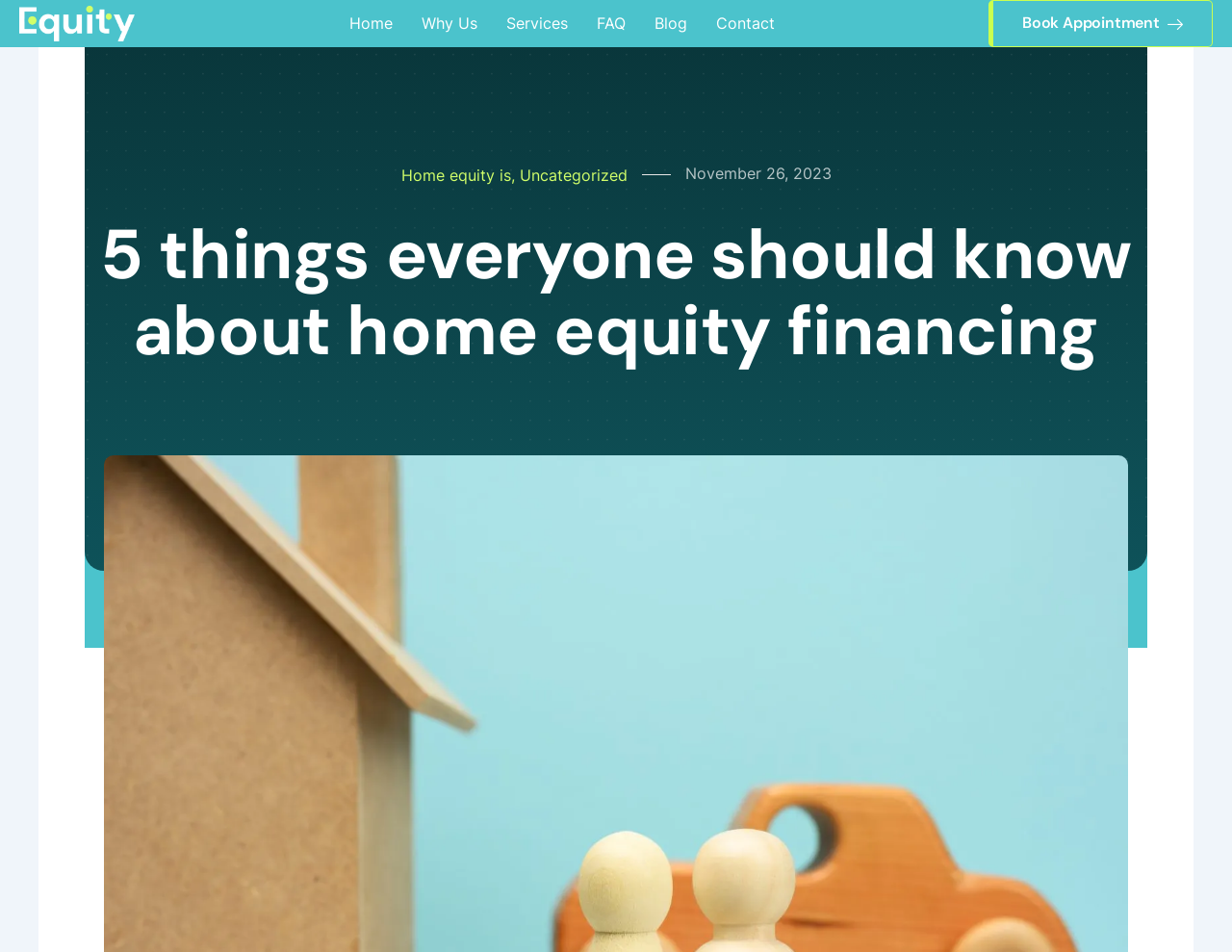Answer the following inquiry with a single word or phrase:
What is the category of the article?

Uncategorized